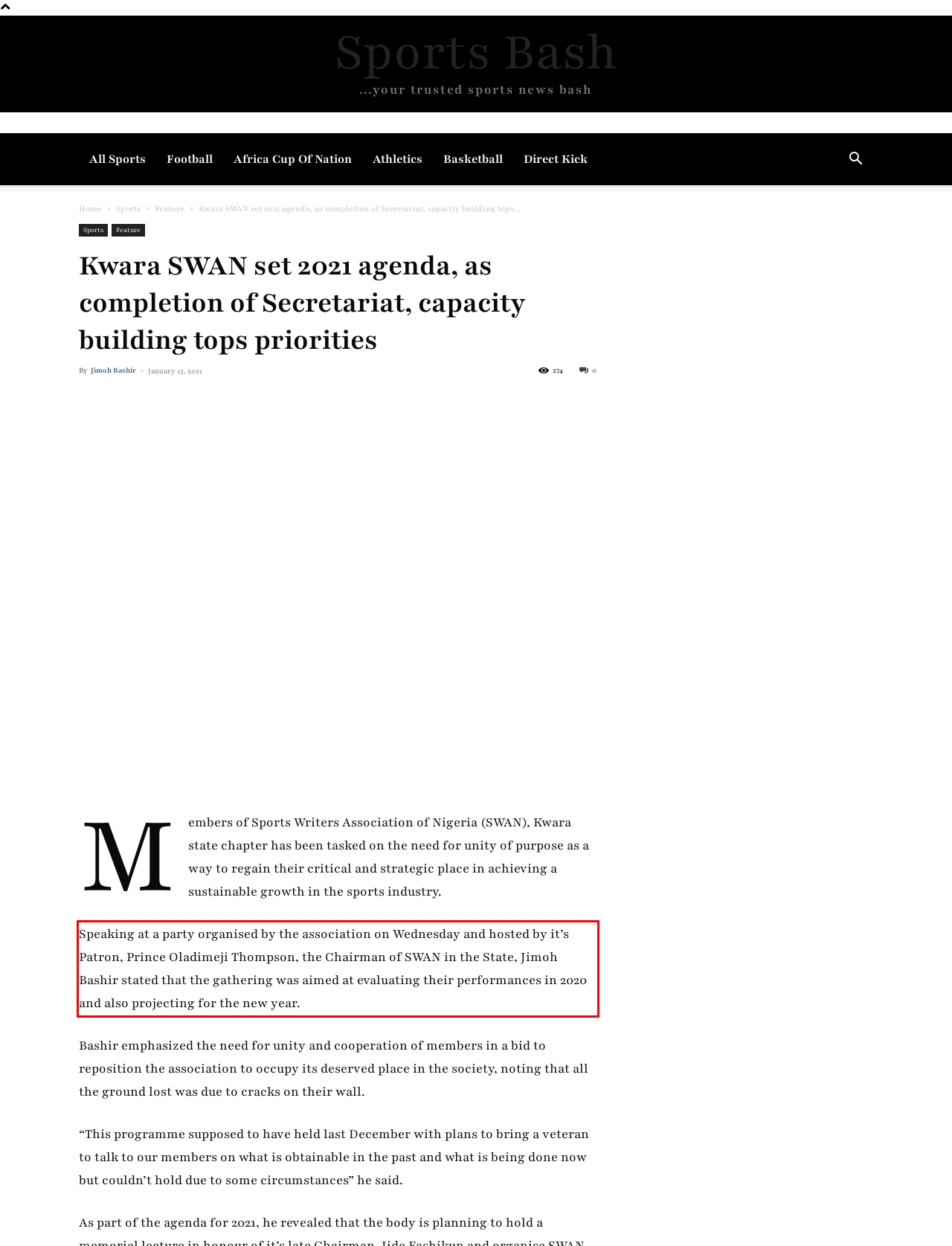Perform OCR on the text inside the red-bordered box in the provided screenshot and output the content.

Speaking at a party organised by the association on Wednesday and hosted by it’s Patron, Prince Oladimeji Thompson, the Chairman of SWAN in the State, Jimoh Bashir stated that the gathering was aimed at evaluating their performances in 2020 and also projecting for the new year.